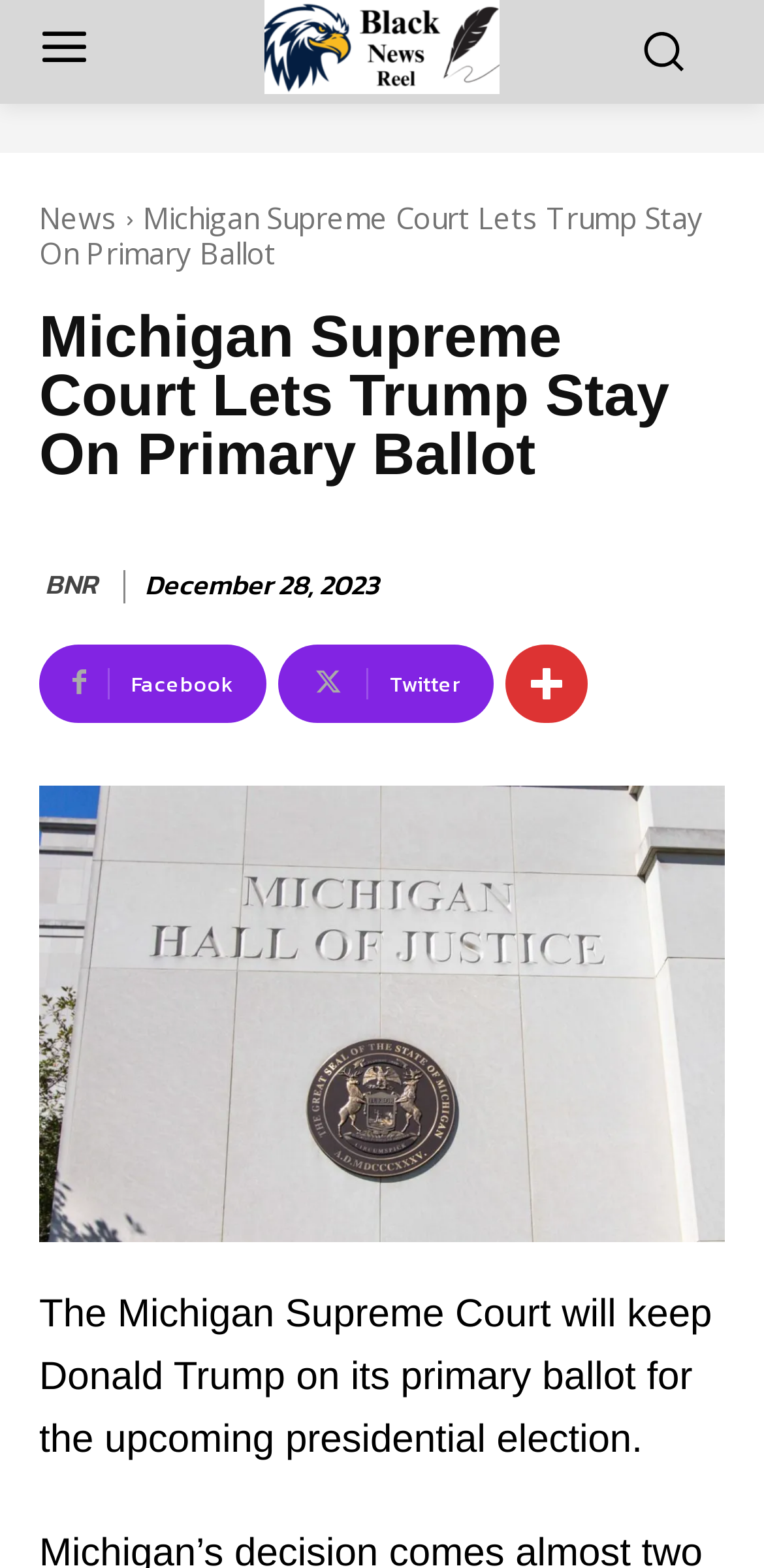How many social media links are present?
Using the image, elaborate on the answer with as much detail as possible.

The question asks for the number of social media links present on the webpage. By looking at the links, we can see that there are three social media links: Facebook, Twitter, and another unspecified platform, which are indicated by the link elements ' Facebook', ' Twitter', and ''.